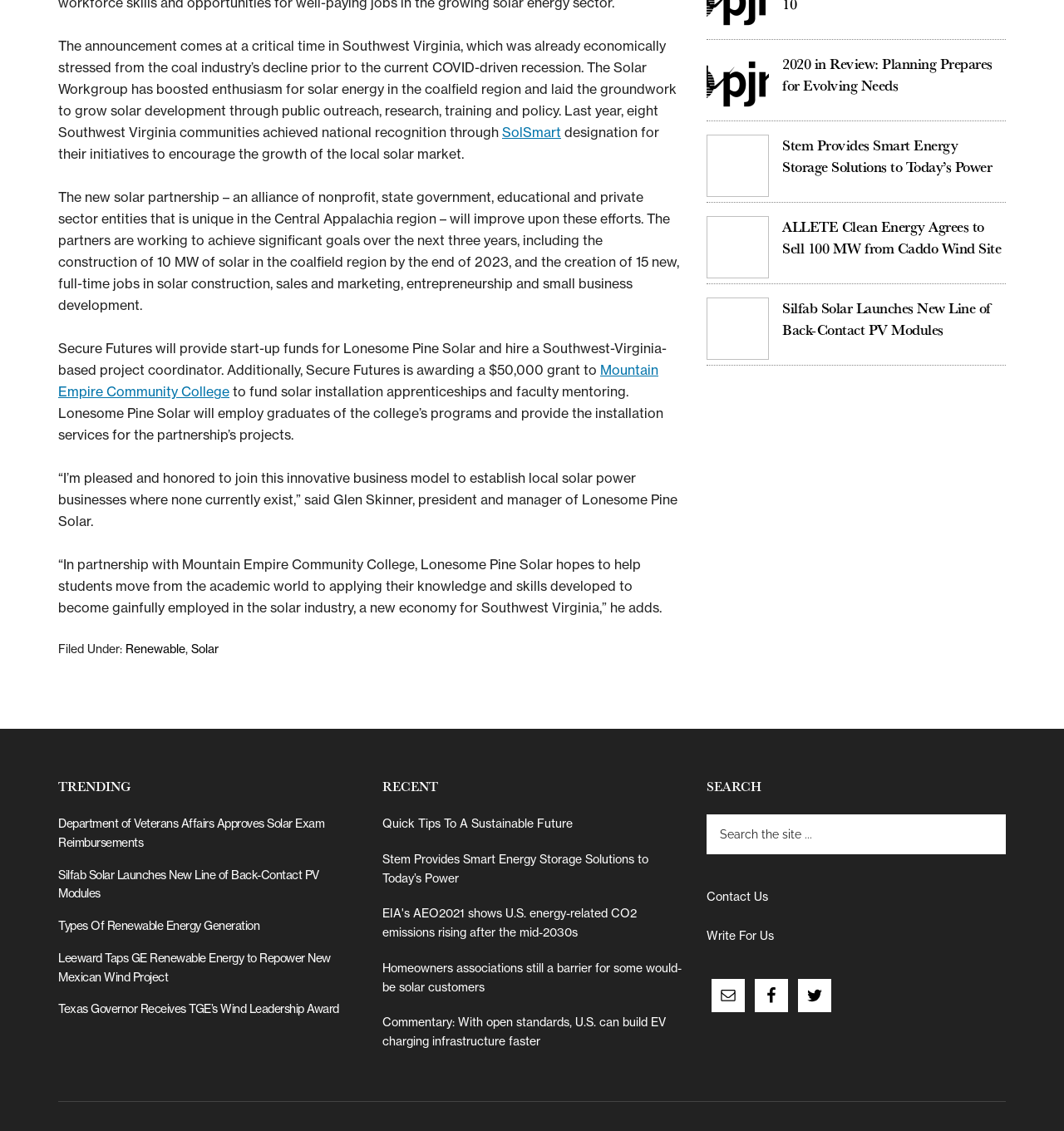Please provide the bounding box coordinates in the format (top-left x, top-left y, bottom-right x, bottom-right y). Remember, all values are floating point numbers between 0 and 1. What is the bounding box coordinate of the region described as: Types Of Renewable Energy Generation

[0.055, 0.812, 0.244, 0.825]